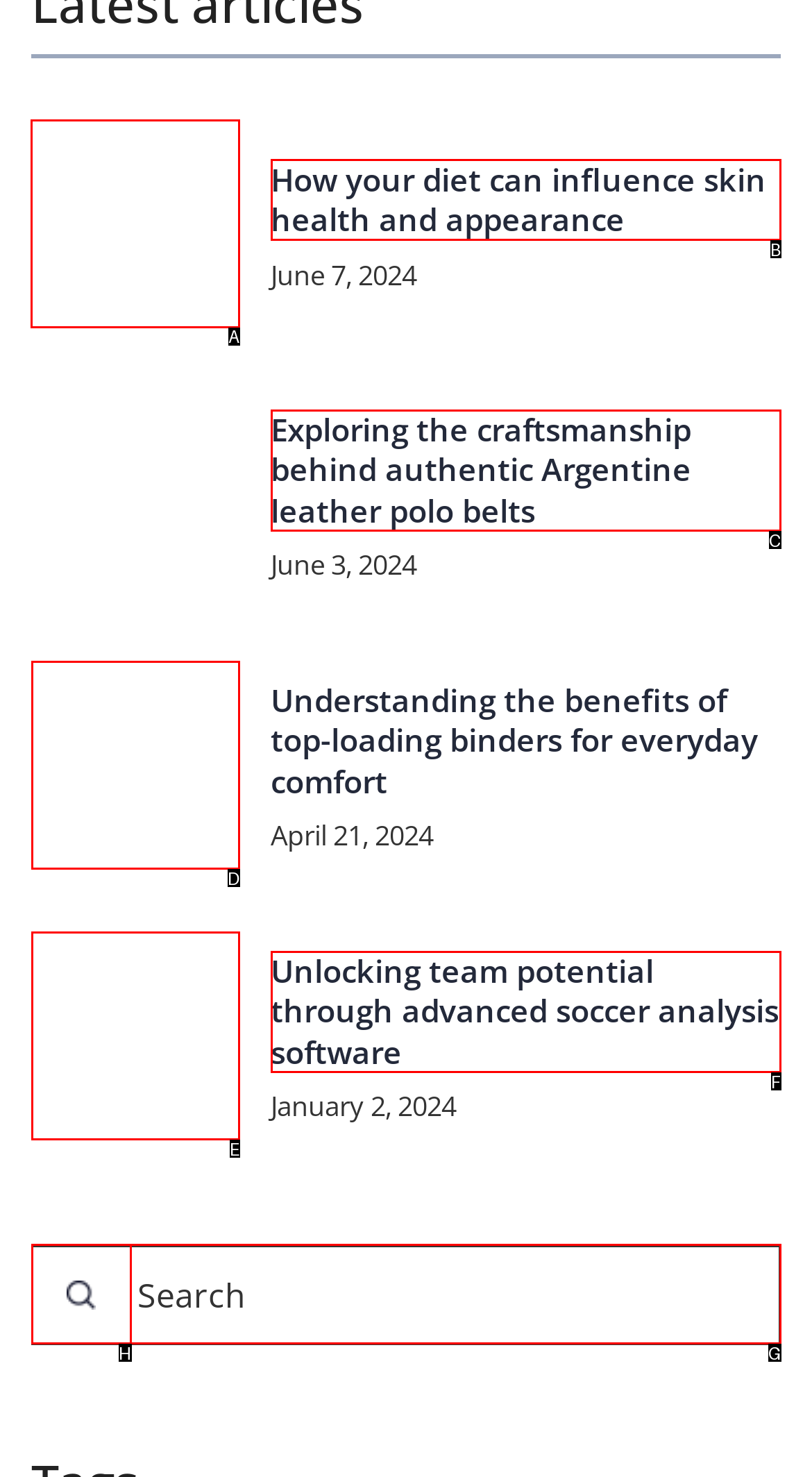Which UI element should be clicked to perform the following task: Read about how your diet can influence skin health and appearance? Answer with the corresponding letter from the choices.

A